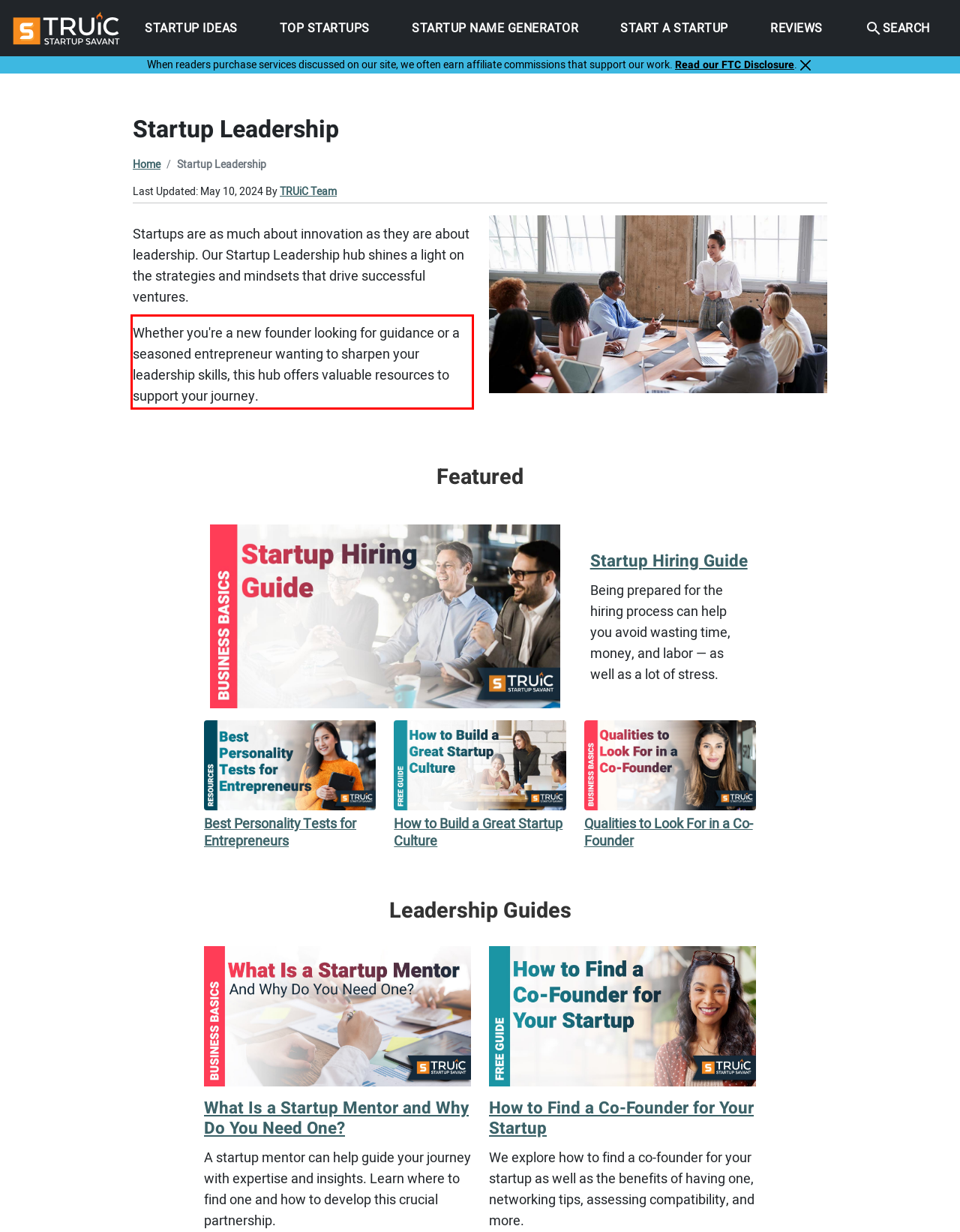You are provided with a screenshot of a webpage that includes a UI element enclosed in a red rectangle. Extract the text content inside this red rectangle.

Whether you're a new founder looking for guidance or a seasoned entrepreneur wanting to sharpen your leadership skills, this hub offers valuable resources to support your journey.